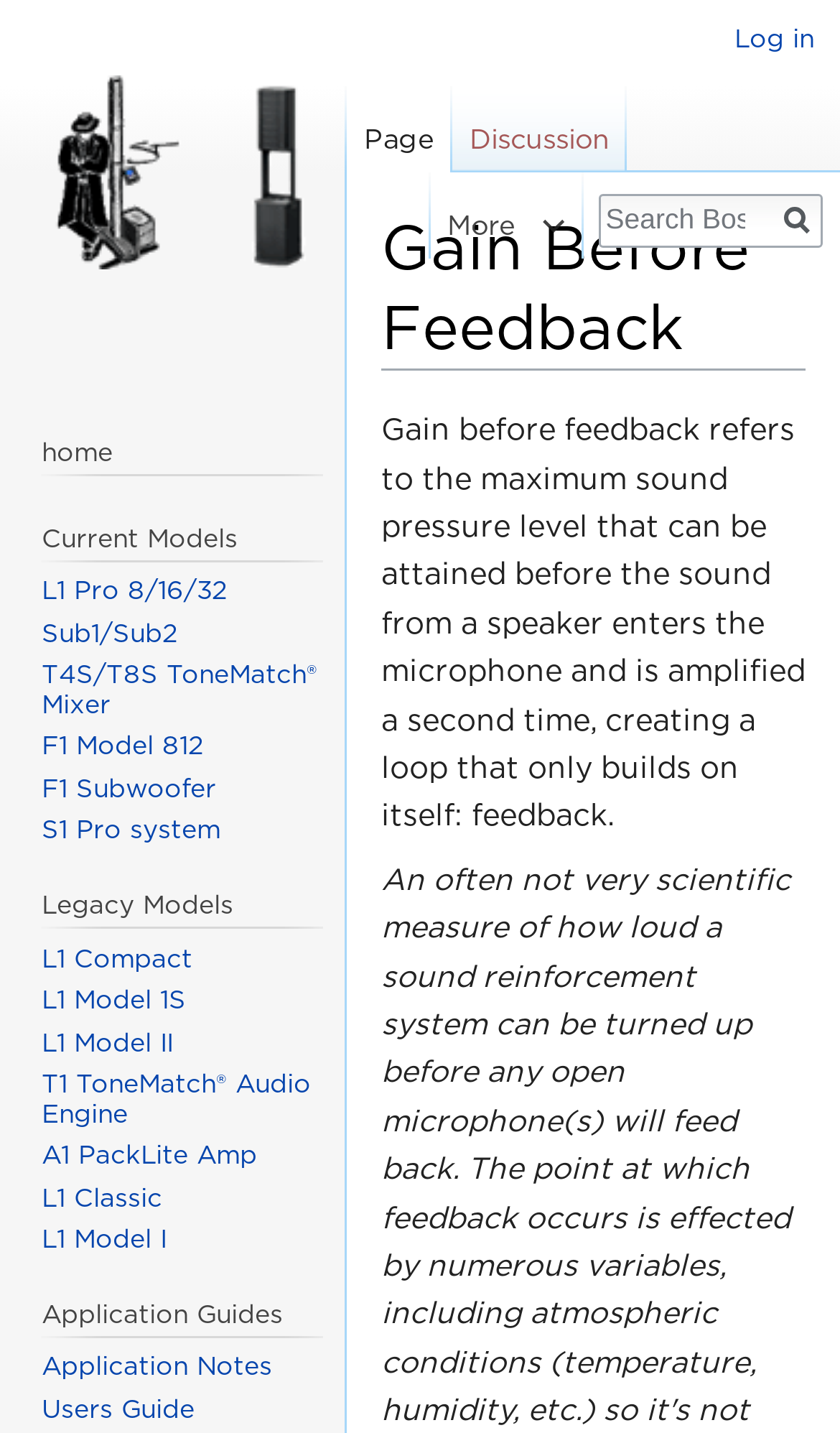Identify the bounding box coordinates of the element to click to follow this instruction: 'Go to Current Models'. Ensure the coordinates are four float values between 0 and 1, provided as [left, top, right, bottom].

[0.029, 0.344, 0.386, 0.6]